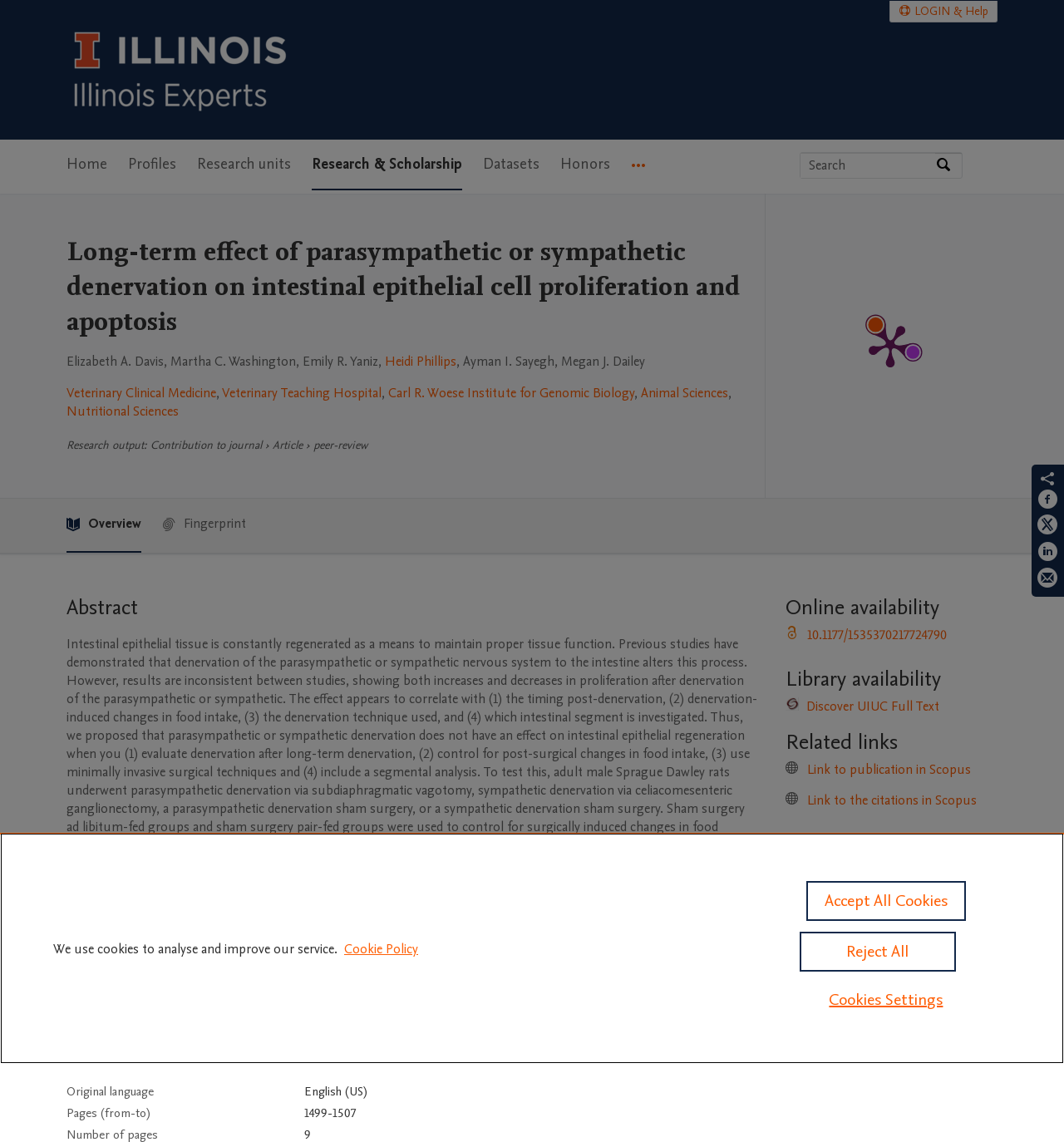Locate the bounding box coordinates of the region to be clicked to comply with the following instruction: "Go to University of Illinois Urbana-Champaign Home". The coordinates must be four float numbers between 0 and 1, in the form [left, top, right, bottom].

[0.062, 0.015, 0.28, 0.108]